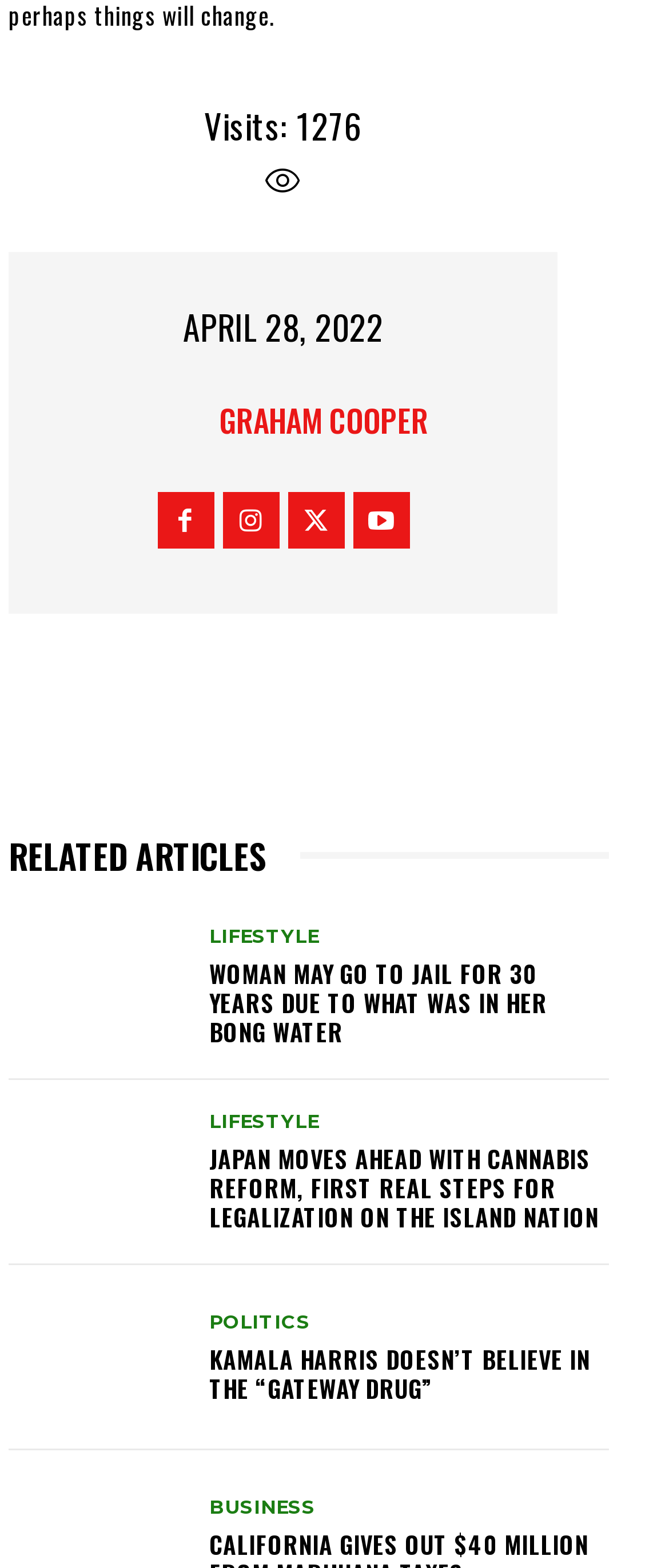Locate the bounding box coordinates of the area you need to click to fulfill this instruction: 'Read the article about Japan's cannabis reform'. The coordinates must be in the form of four float numbers ranging from 0 to 1: [left, top, right, bottom].

[0.013, 0.702, 0.282, 0.794]